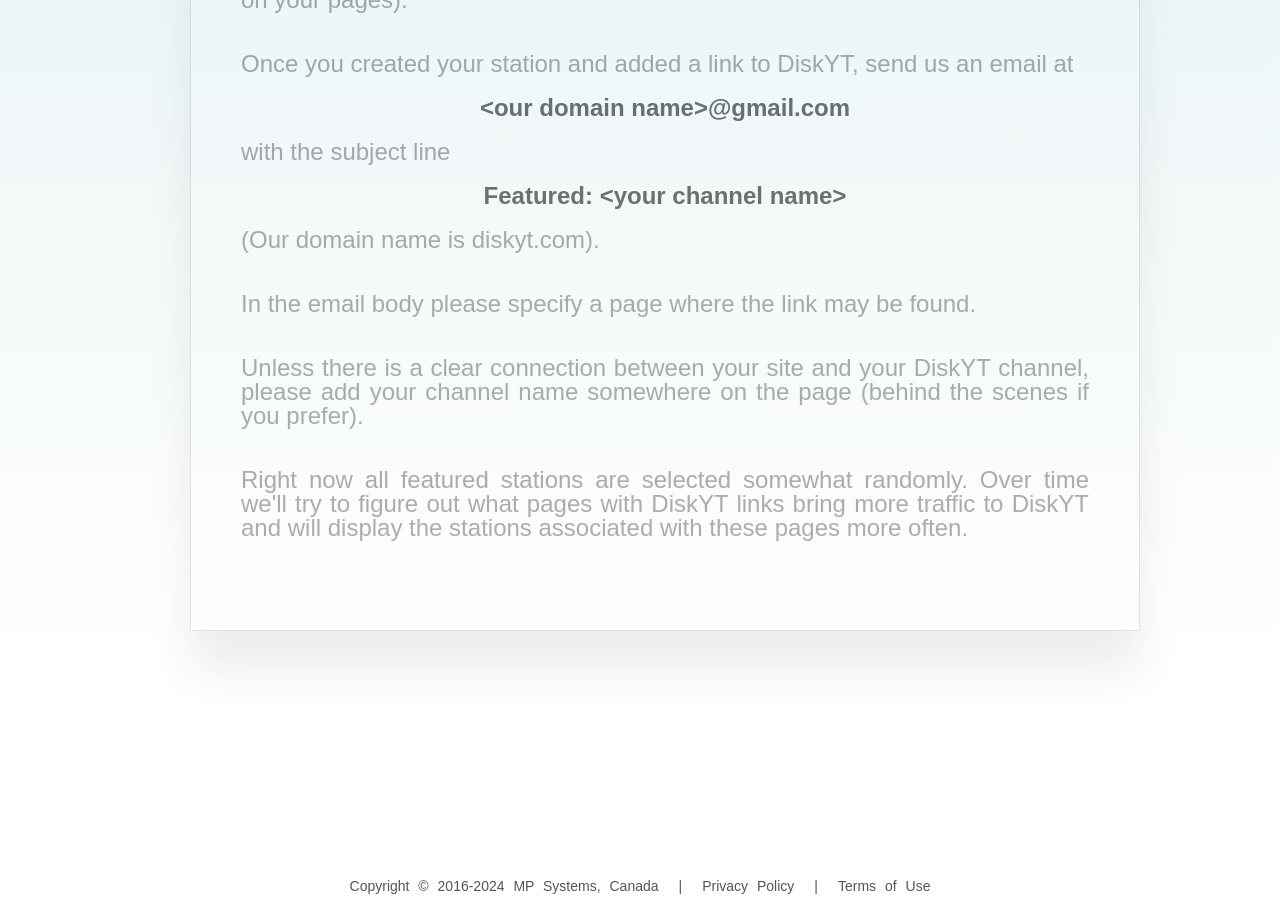Extract the bounding box coordinates for the described element: "Terms of Use". The coordinates should be represented as four float numbers between 0 and 1: [left, top, right, bottom].

[0.655, 0.957, 0.727, 0.978]